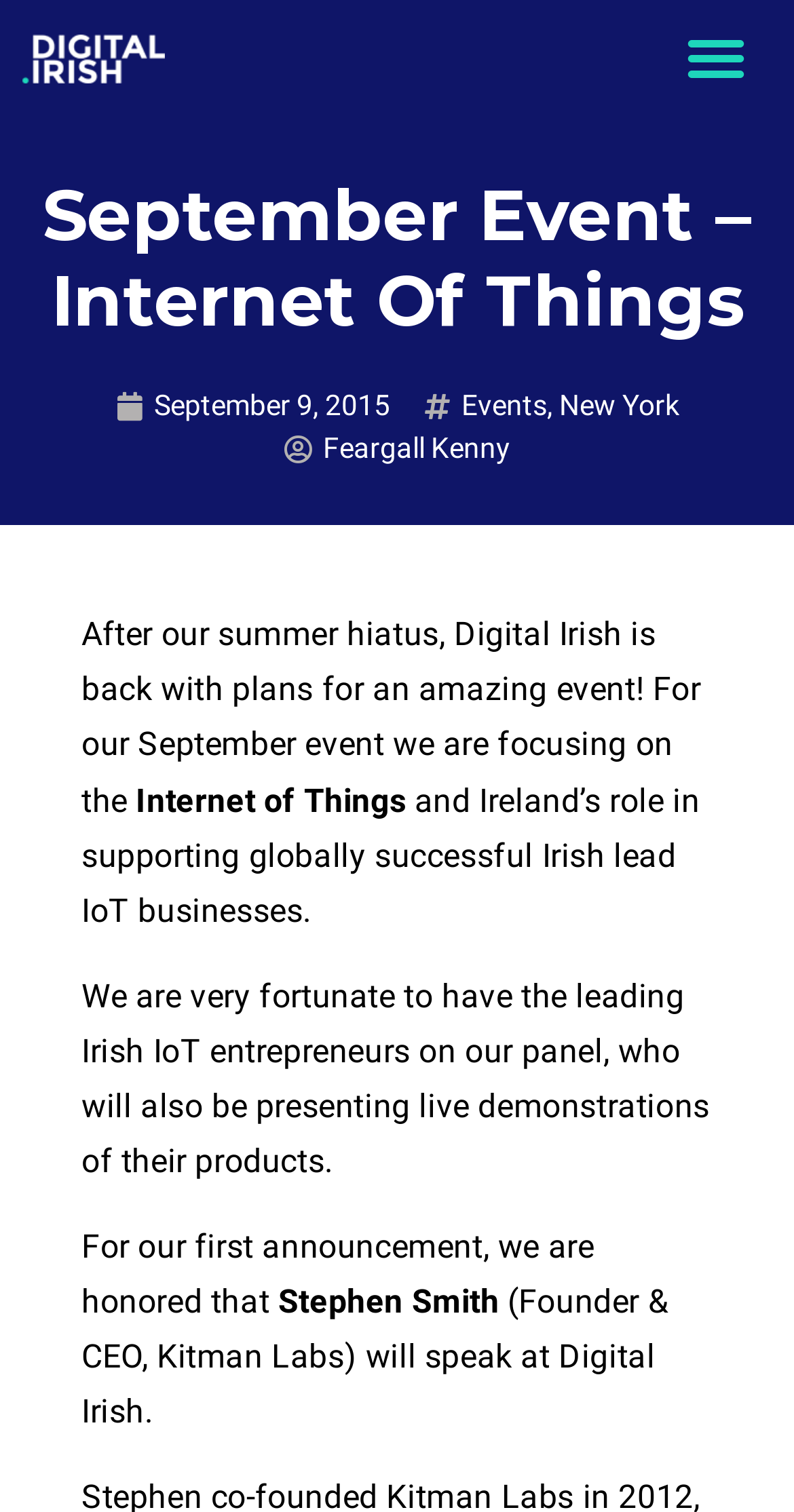Offer an extensive depiction of the webpage and its key elements.

The webpage is about Digital Irish, an event focused on the Internet of Things. At the top left corner, there is a logo of Digital Irish, accompanied by a menu toggle button at the top right corner. Below the logo, there is a heading that reads "September Event – Internet Of Things". 

Underneath the heading, there are three links: "September 9, 2015", "Events", and "New York", which are aligned horizontally. Below these links, there is a paragraph of text that describes the event, mentioning that Digital Irish is back after a summer hiatus and will be focusing on the Internet of Things and Ireland's role in supporting successful Irish IoT businesses. 

The text continues to describe the event, mentioning that there will be a panel of leading Irish IoT entrepreneurs who will present live demonstrations of their products. The first announcement is that Stephen Smith, the Founder and CEO of Kitman Labs, will be speaking at the event. 

There are no images on the page apart from the Digital Irish logo. The overall content is organized in a clear and concise manner, with headings and paragraphs that provide detailed information about the event.